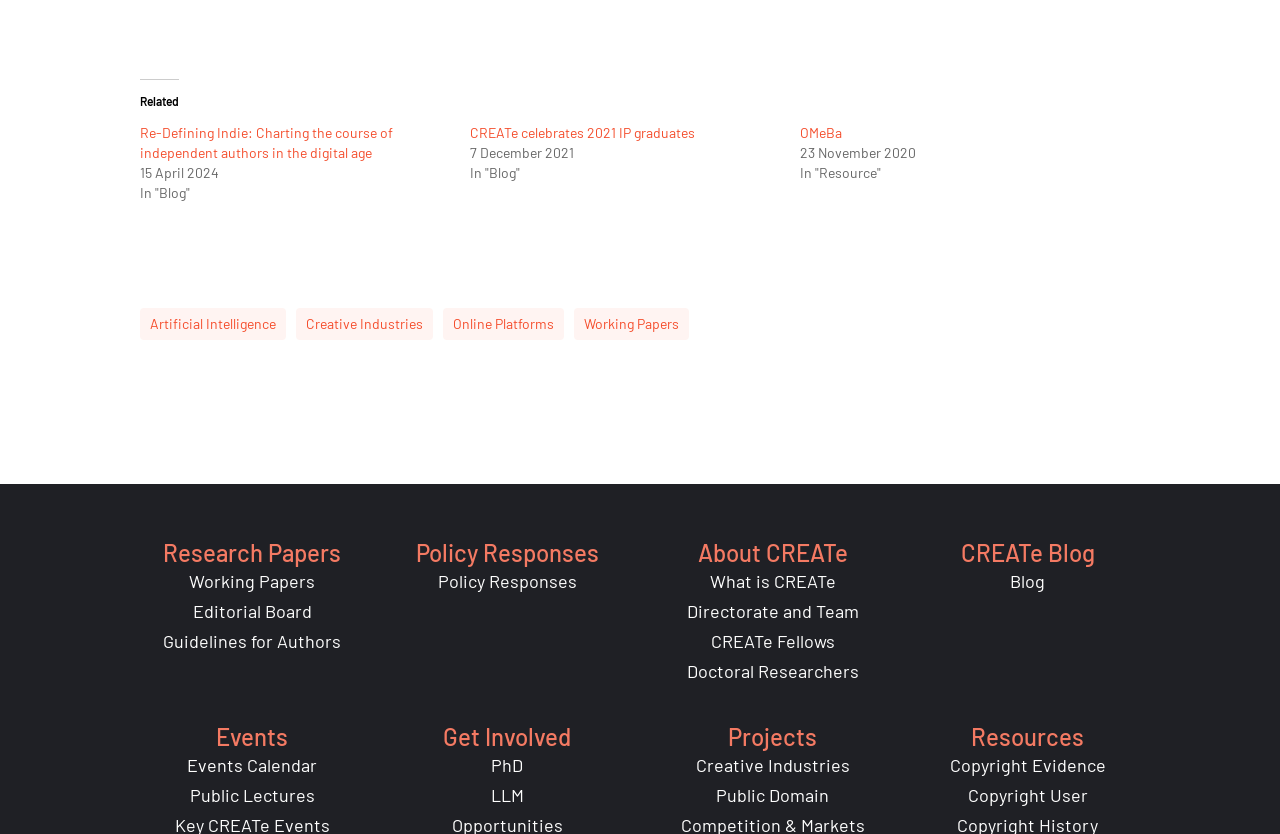Please identify the bounding box coordinates of where to click in order to follow the instruction: "Learn about the 'Creative Industries' project".

[0.543, 0.904, 0.664, 0.93]